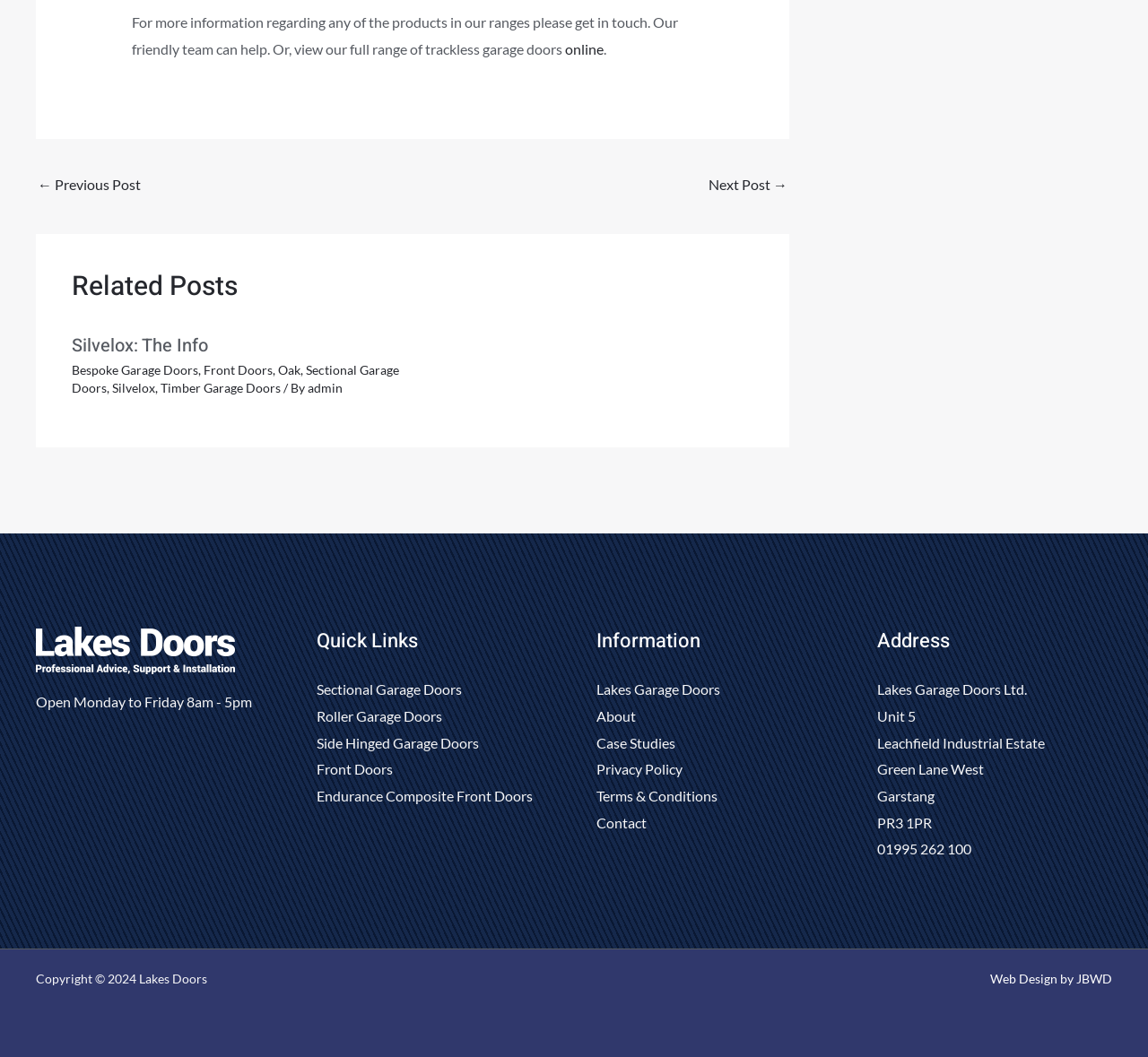Provide a brief response in the form of a single word or phrase:
What is the company's phone number?

01995 262 100